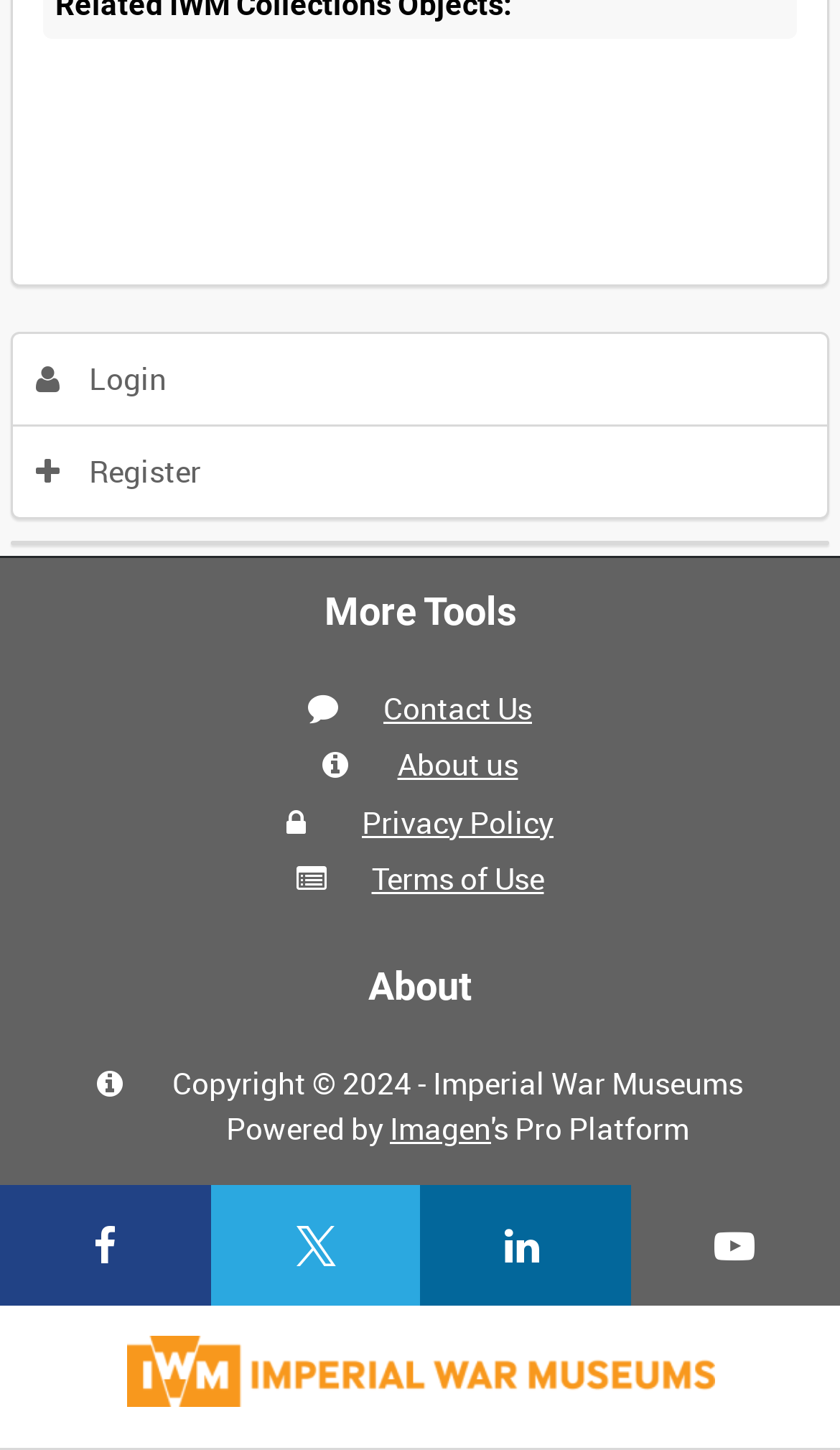Locate the bounding box coordinates of the clickable part needed for the task: "View Contact Us".

[0.456, 0.474, 0.633, 0.502]